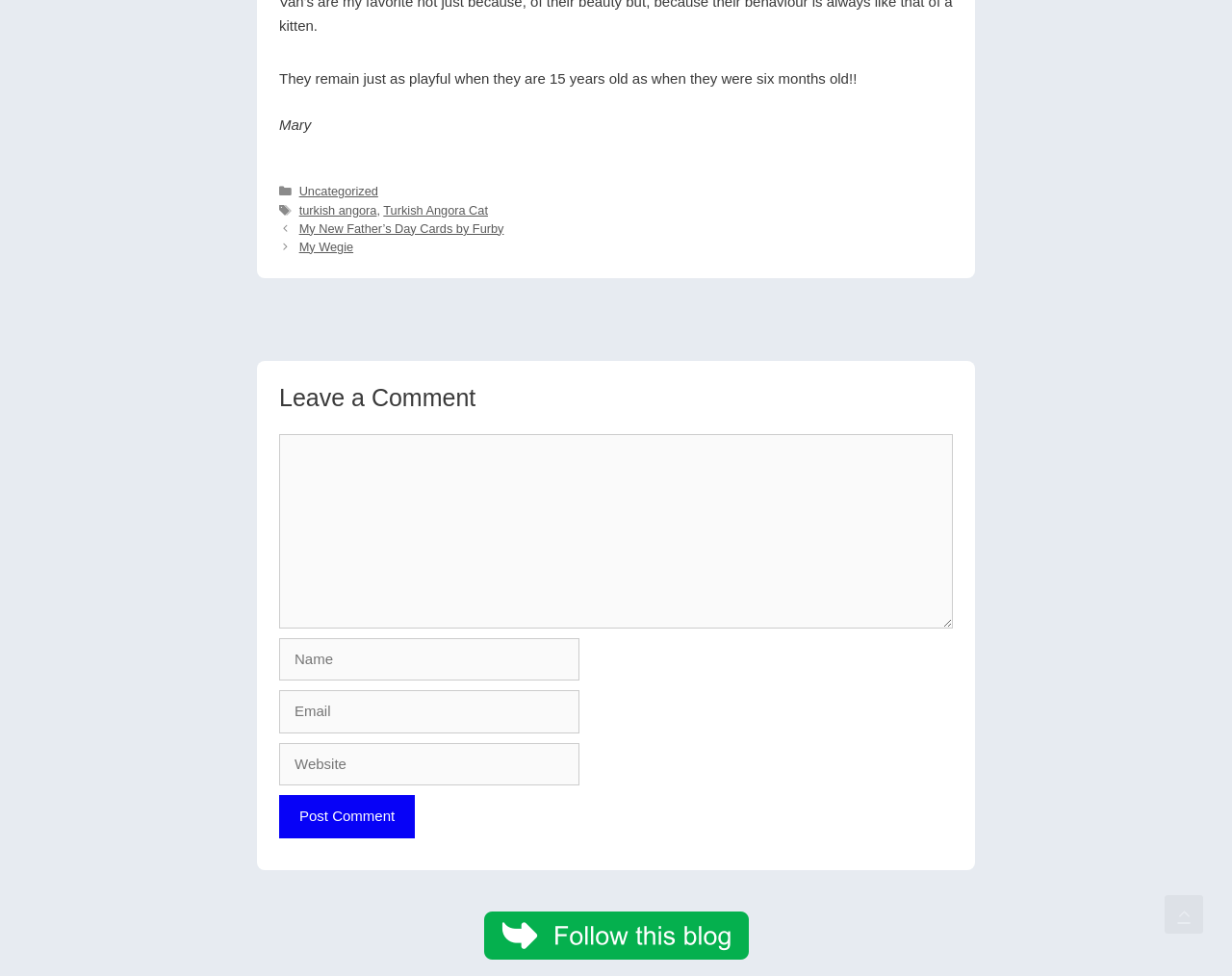What is the text above the 'Categories' and 'Tags' section?
Please provide a single word or phrase as your answer based on the image.

They remain just as playful when they are 15 years old as when they were six months old!!